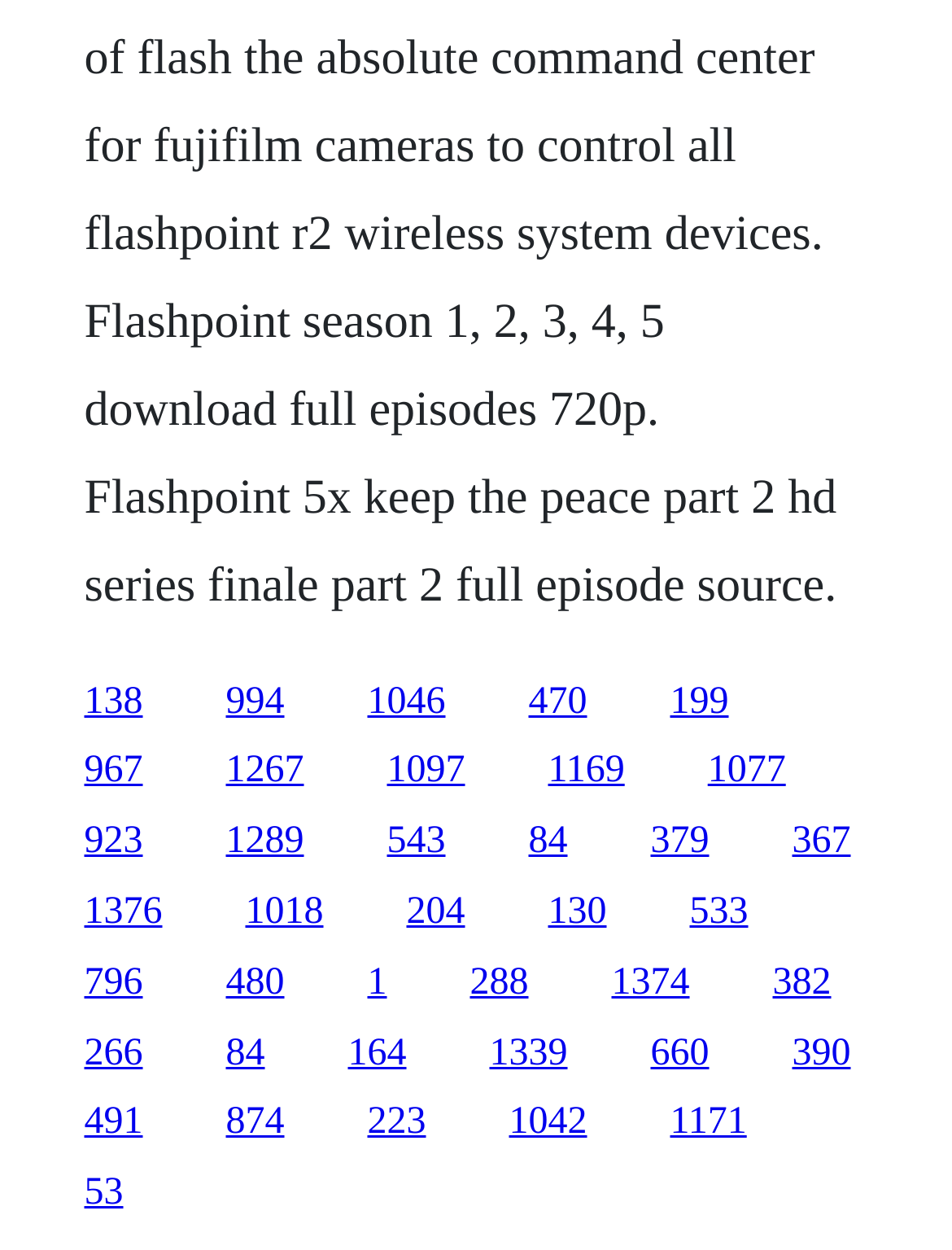Provide a one-word or one-phrase answer to the question:
How many links have a width greater than 0.1?

20